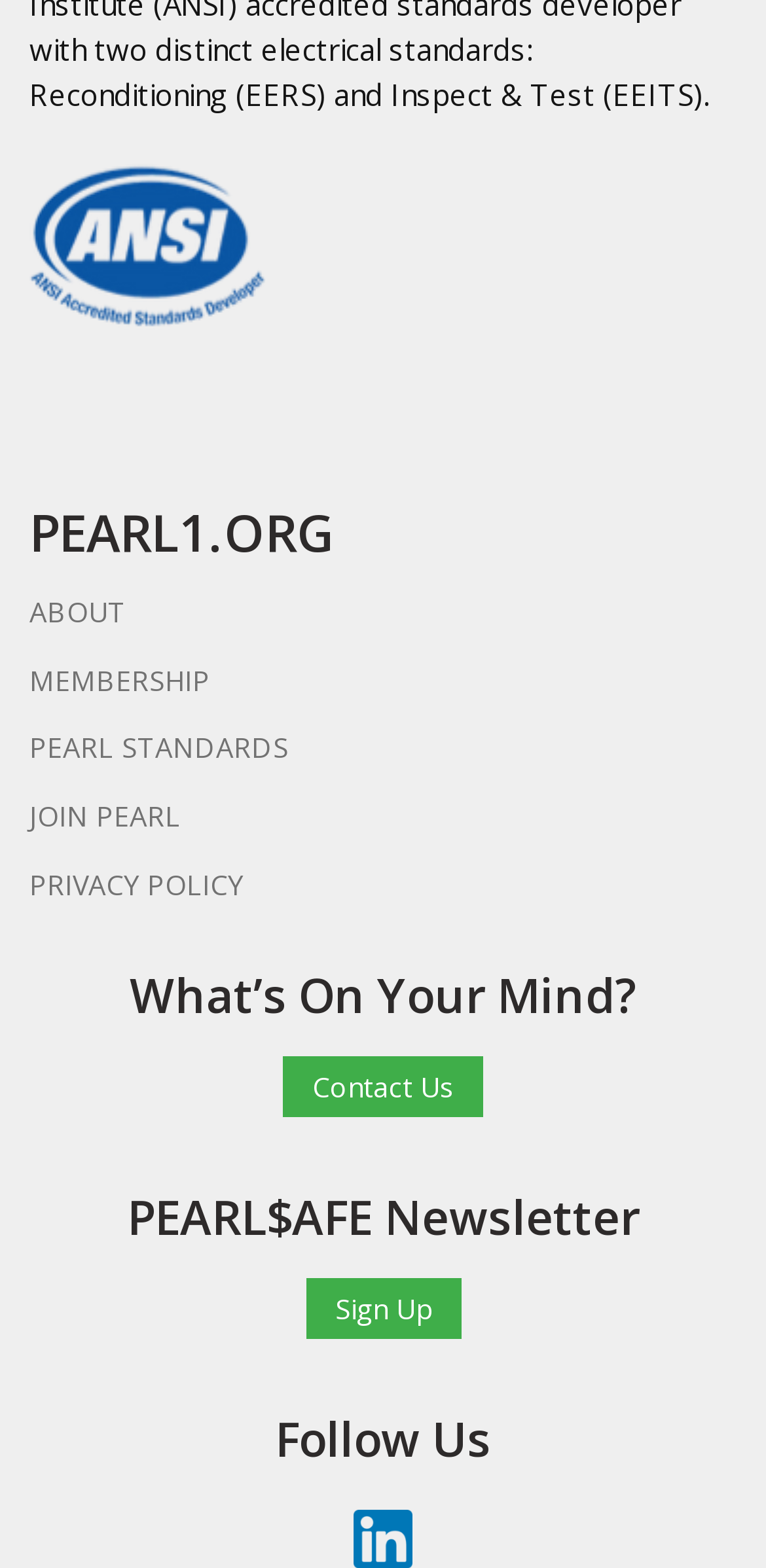What is the title of the newsletter?
Examine the image closely and answer the question with as much detail as possible.

The title of the newsletter can be found in the middle section of the webpage, where it is displayed as a heading.